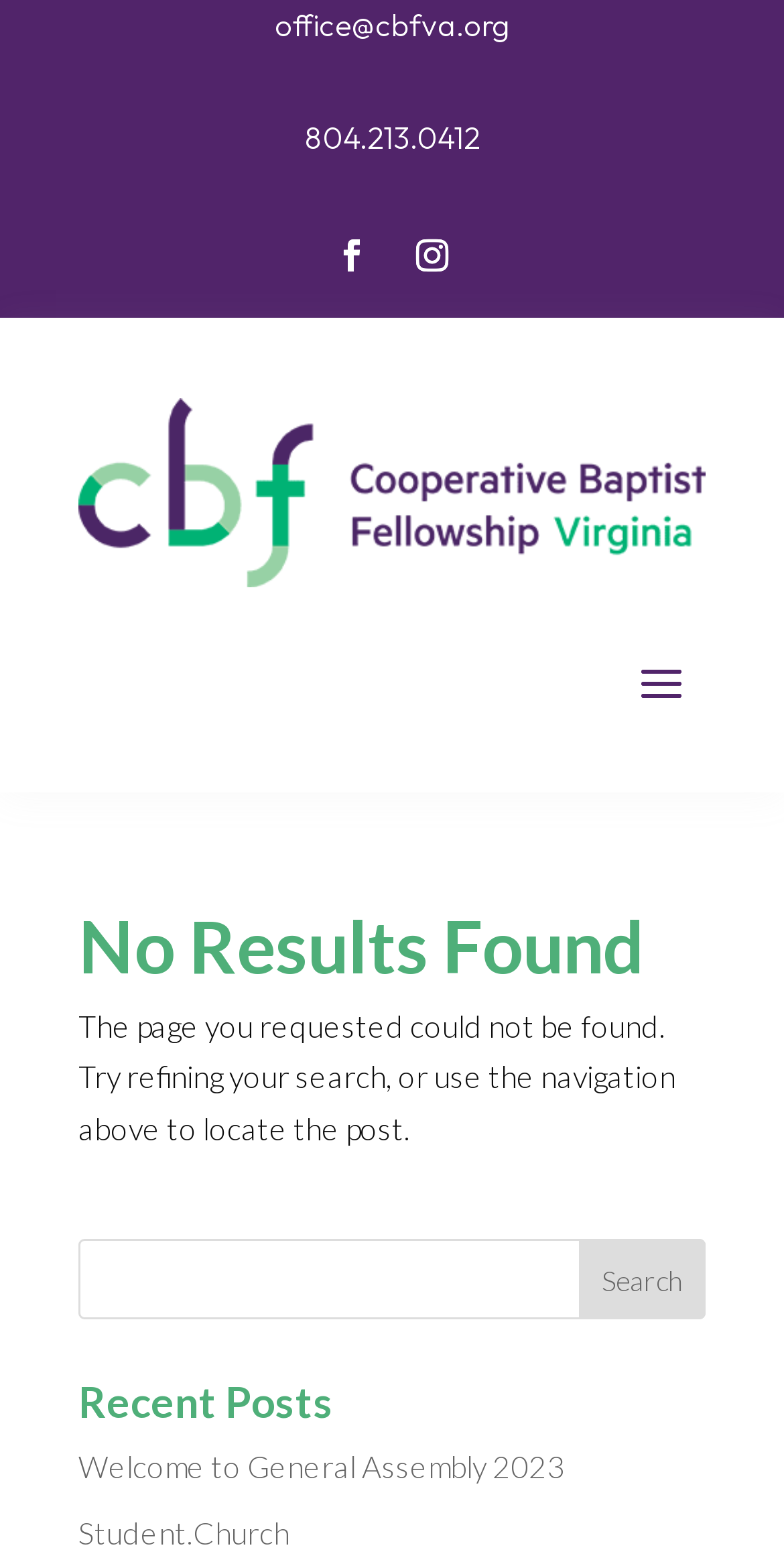Identify the bounding box of the HTML element described as: "name="s"".

[0.1, 0.792, 0.9, 0.844]